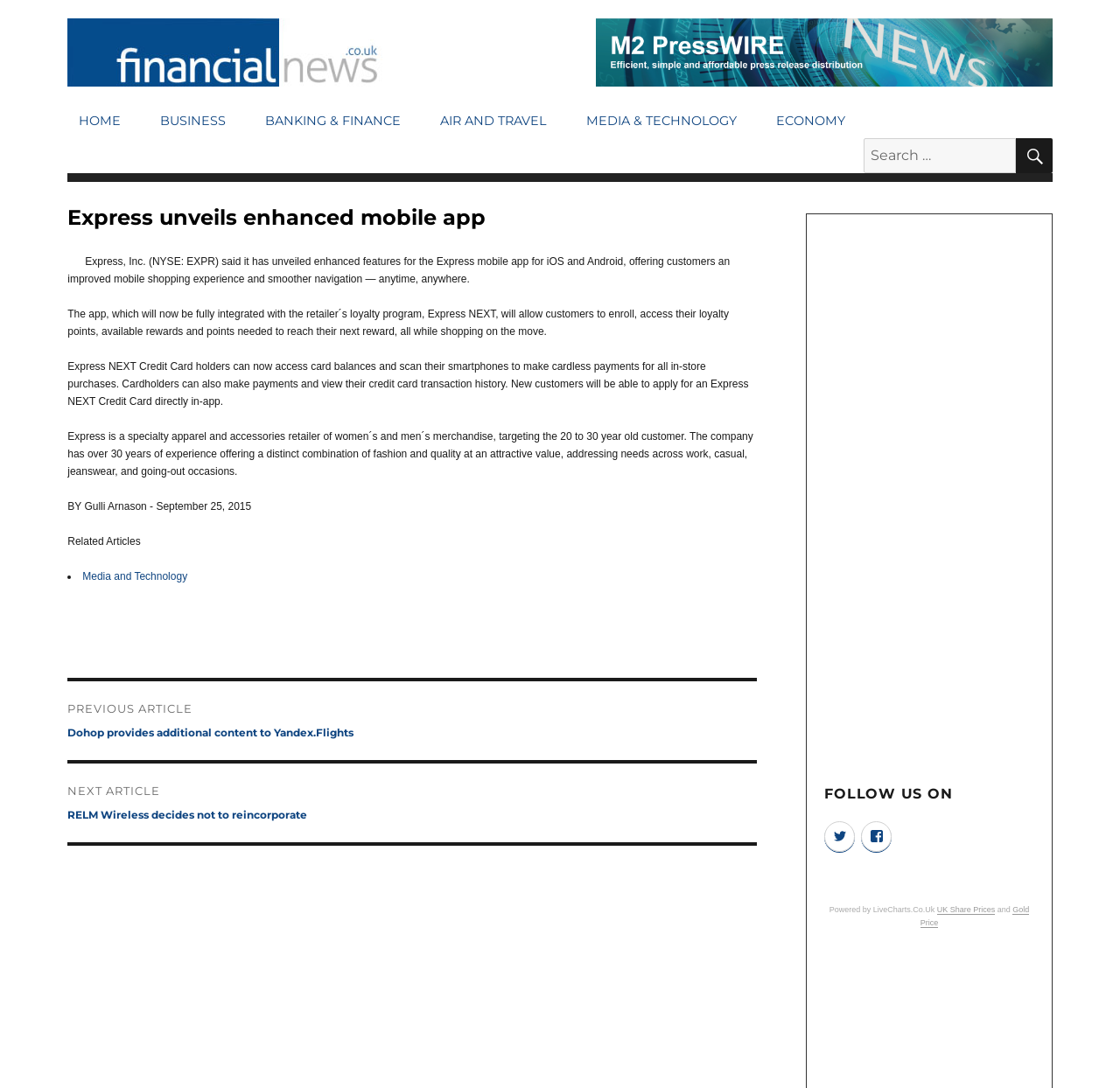What is the headline of the webpage?

Express unveils enhanced mobile app